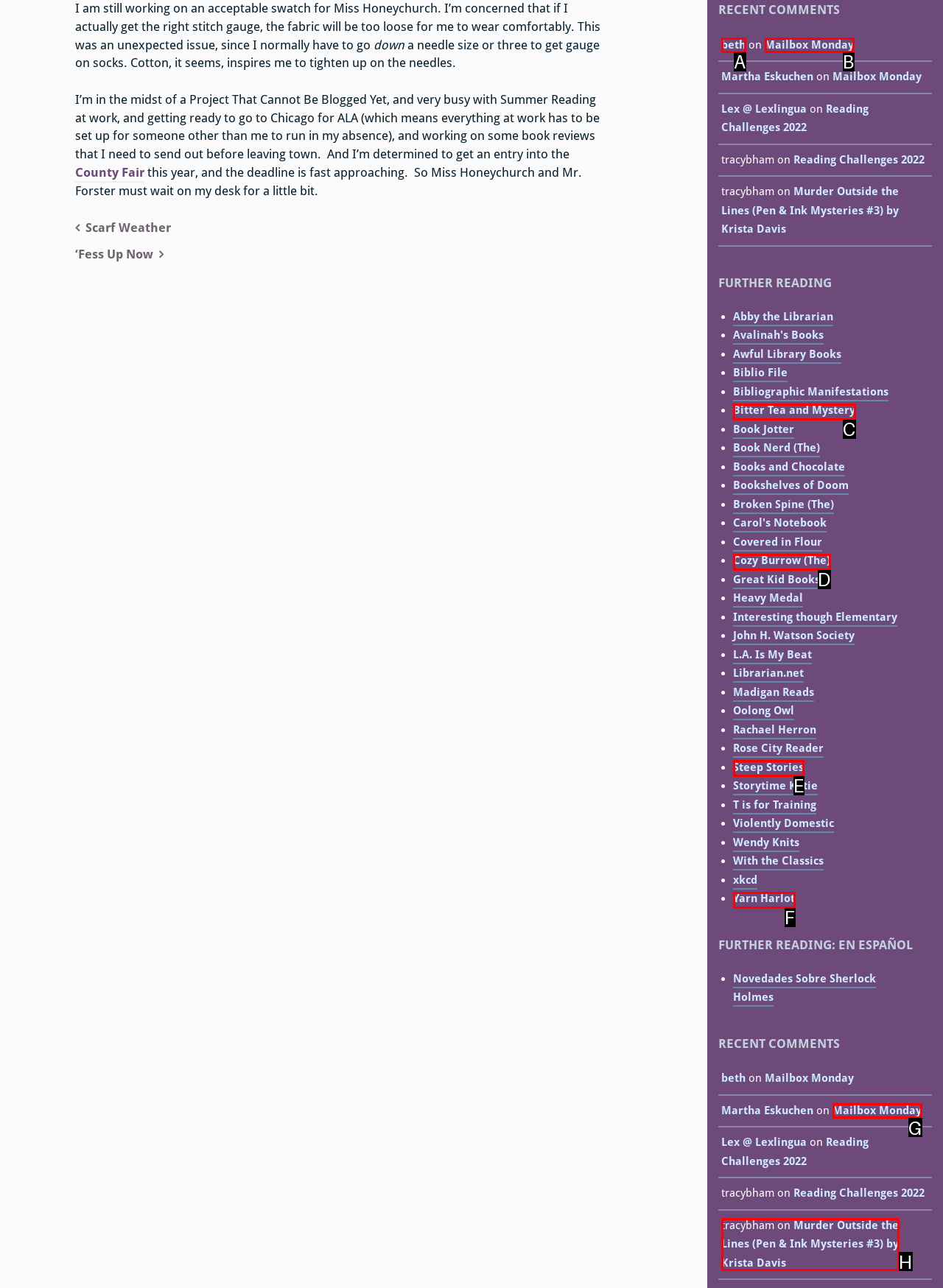Please select the letter of the HTML element that fits the description: Cozy Burrow (The). Answer with the option's letter directly.

D